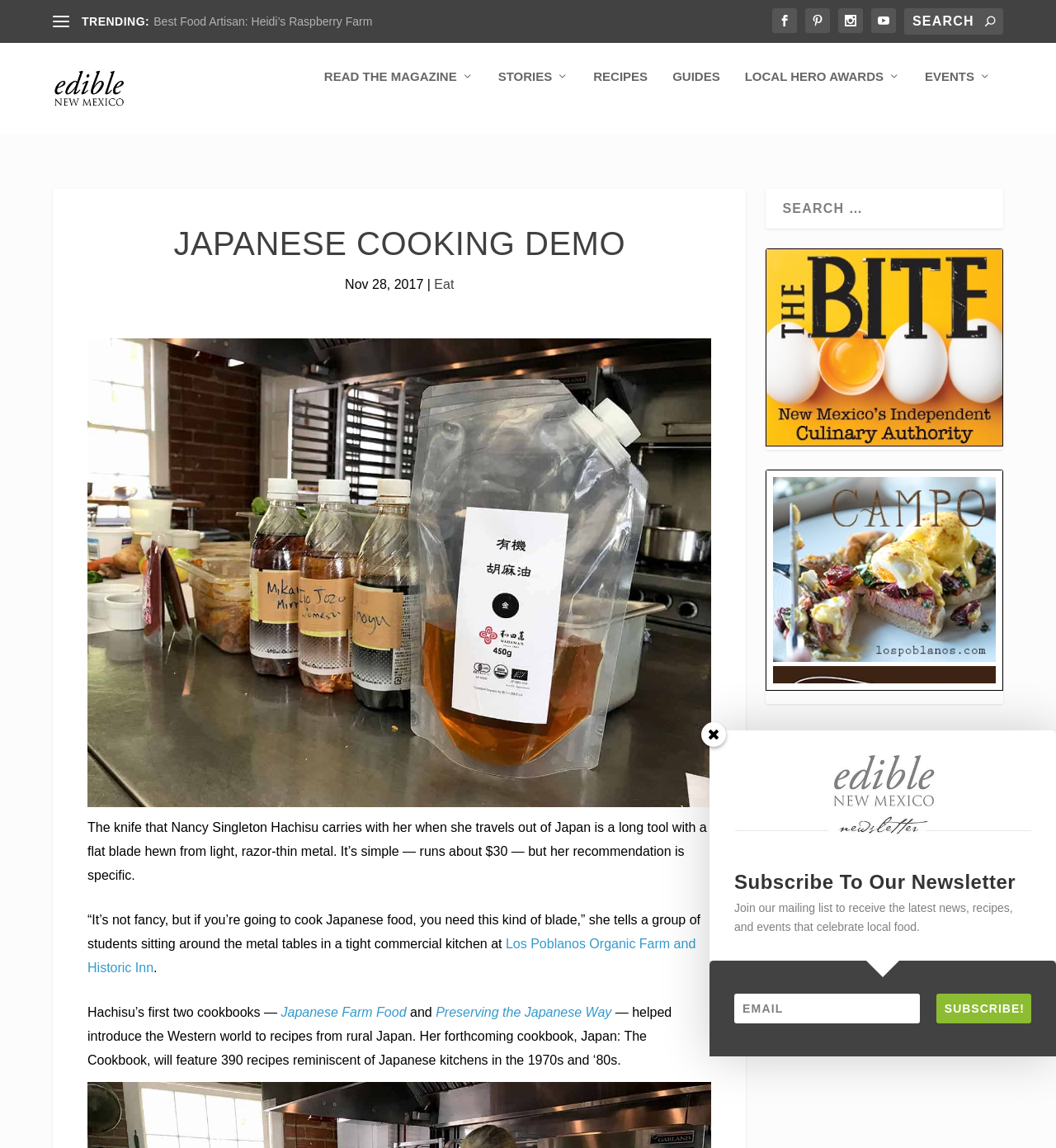Determine the coordinates of the bounding box for the clickable area needed to execute this instruction: "Subscribe to the weekly newsletter".

None